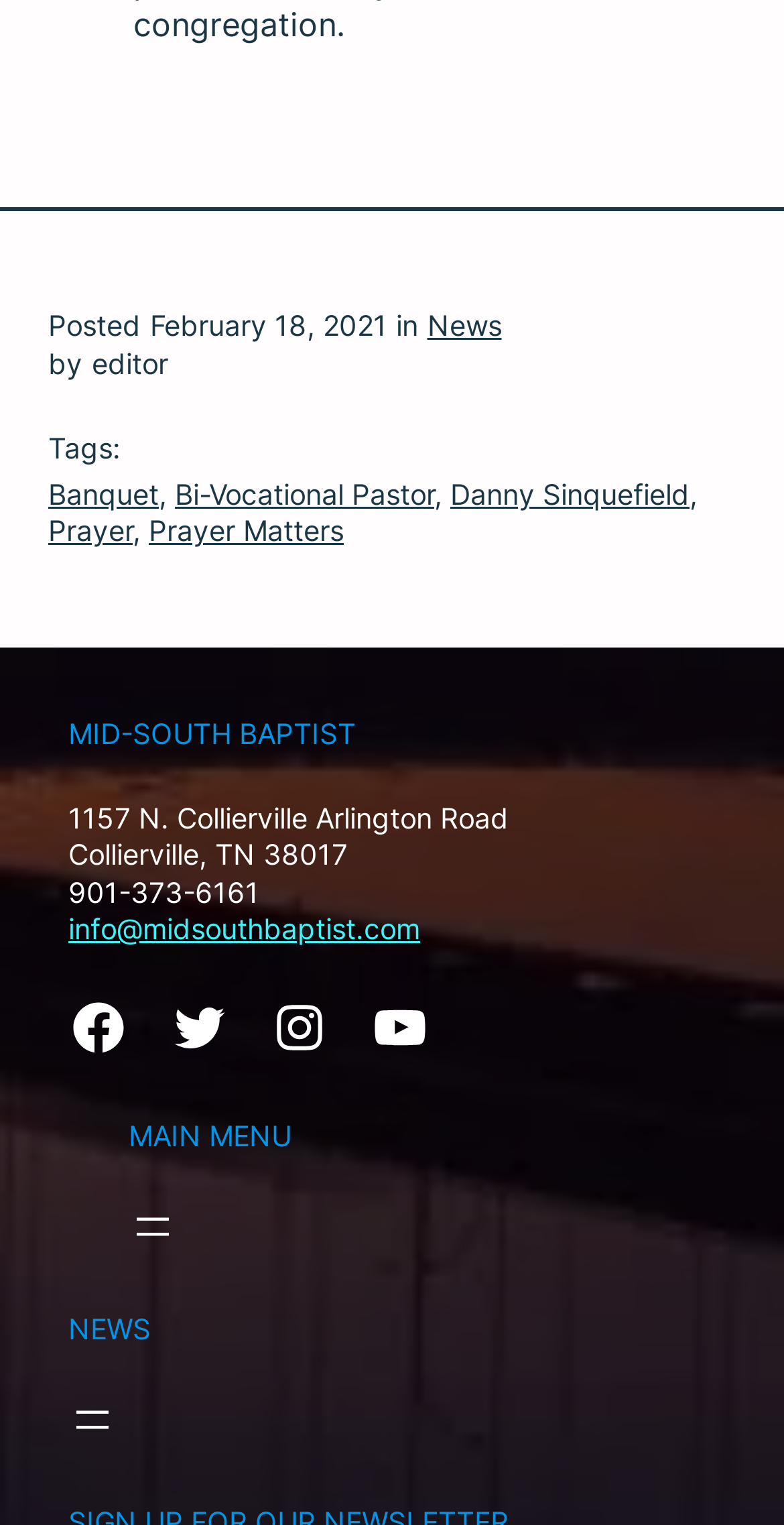How many social media links are there?
Based on the image, please offer an in-depth response to the question.

I found the social media links by looking at the links 'Facebook', 'Twitter', 'Instagram', and 'YouTube' which are located at the bottom of the webpage. There are 4 social media links in total.